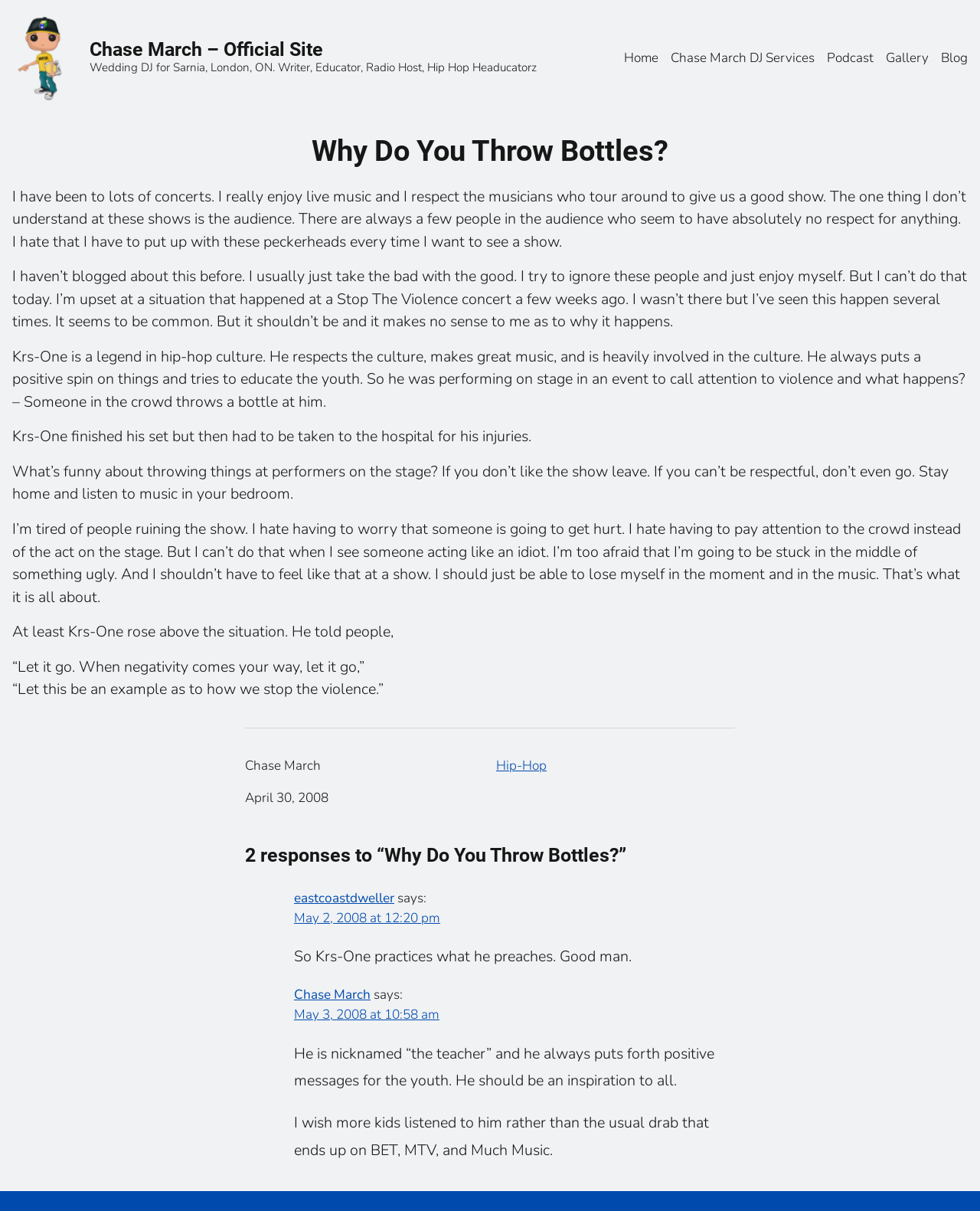Who is Krs-One?
Could you give a comprehensive explanation in response to this question?

According to the webpage, Krs-One is a legend in hip-hop culture who respects the culture, makes great music, and is heavily involved in the culture. He is also mentioned as someone who always puts a positive spin on things and tries to educate the youth.